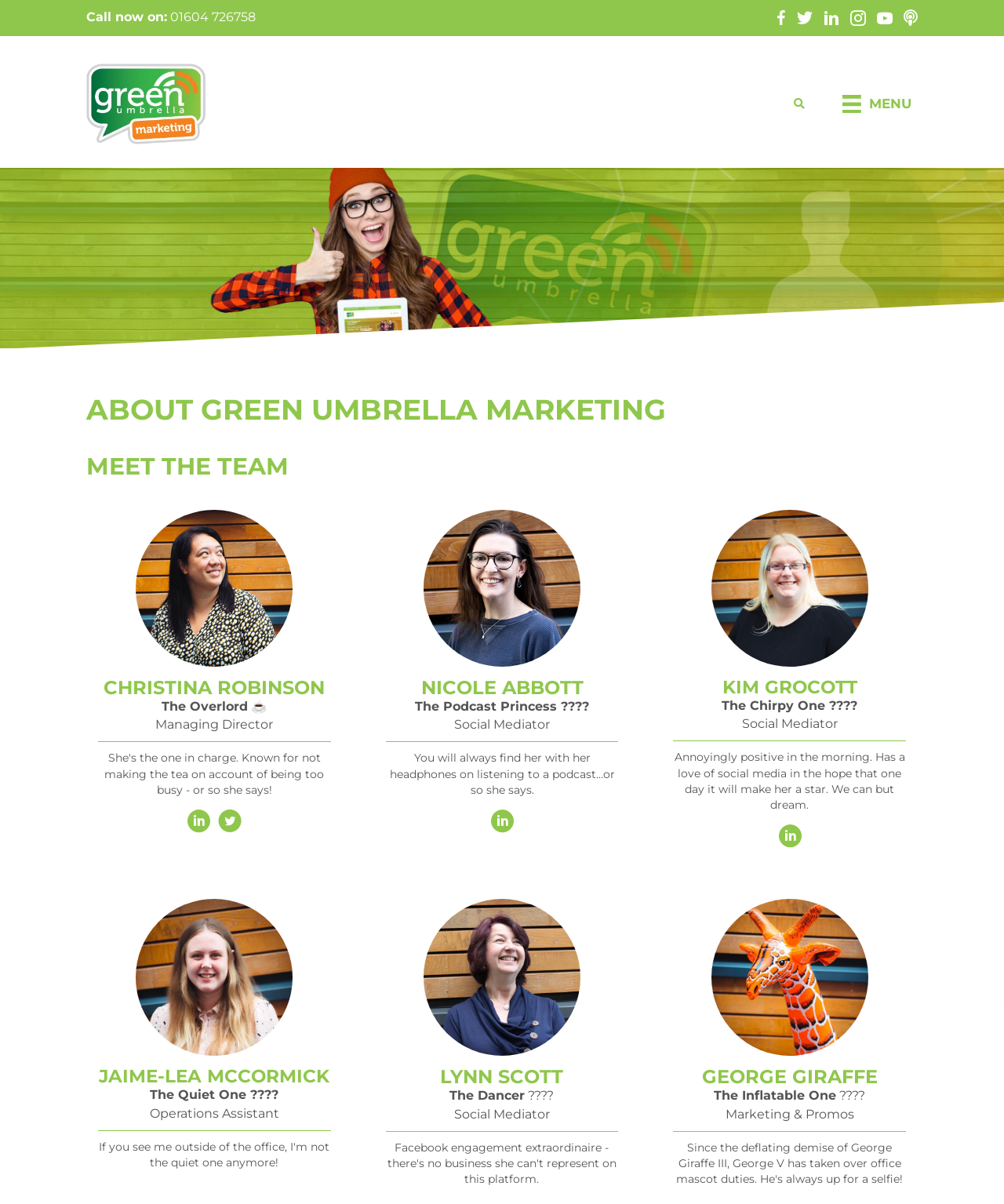Please determine and provide the text content of the webpage's heading.

ABOUT GREEN UMBRELLA MARKETING